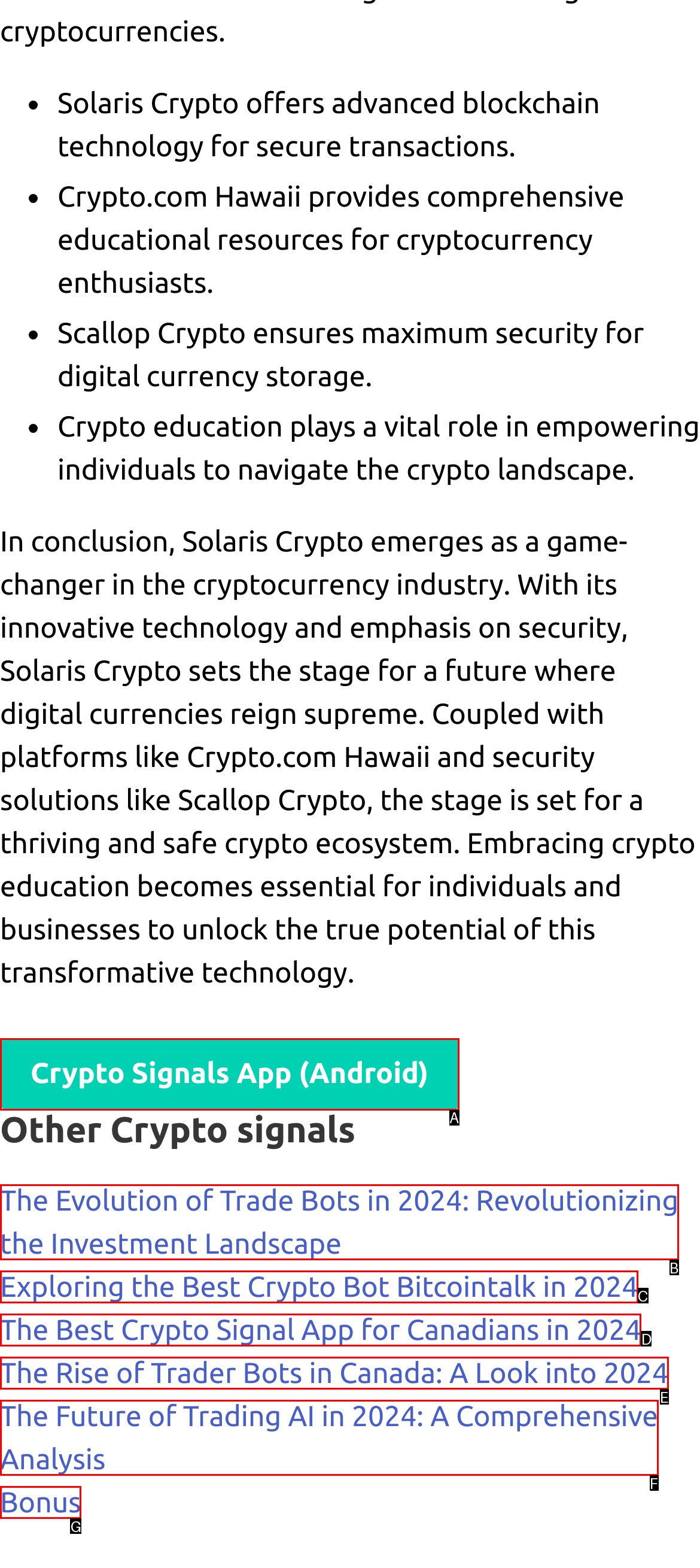Using the description: Crypto Signals App (Android), find the best-matching HTML element. Indicate your answer with the letter of the chosen option.

A